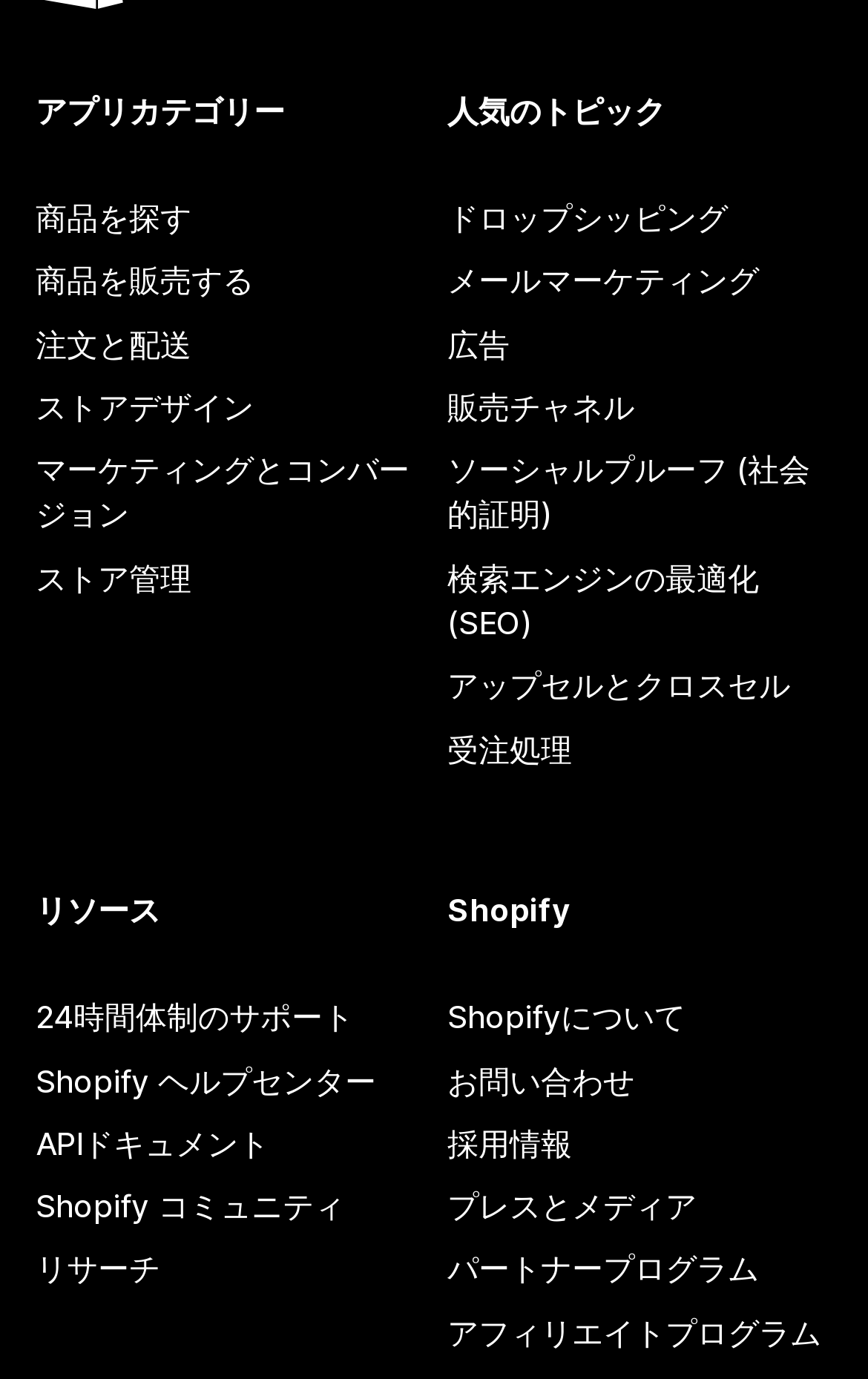Using the information in the image, could you please answer the following question in detail:
What is the second link under 'Shopify'?

The second link under 'Shopify' is 'お問い合わせ' which can be found in the bottom-right section of the webpage, under the heading 'Shopify'.